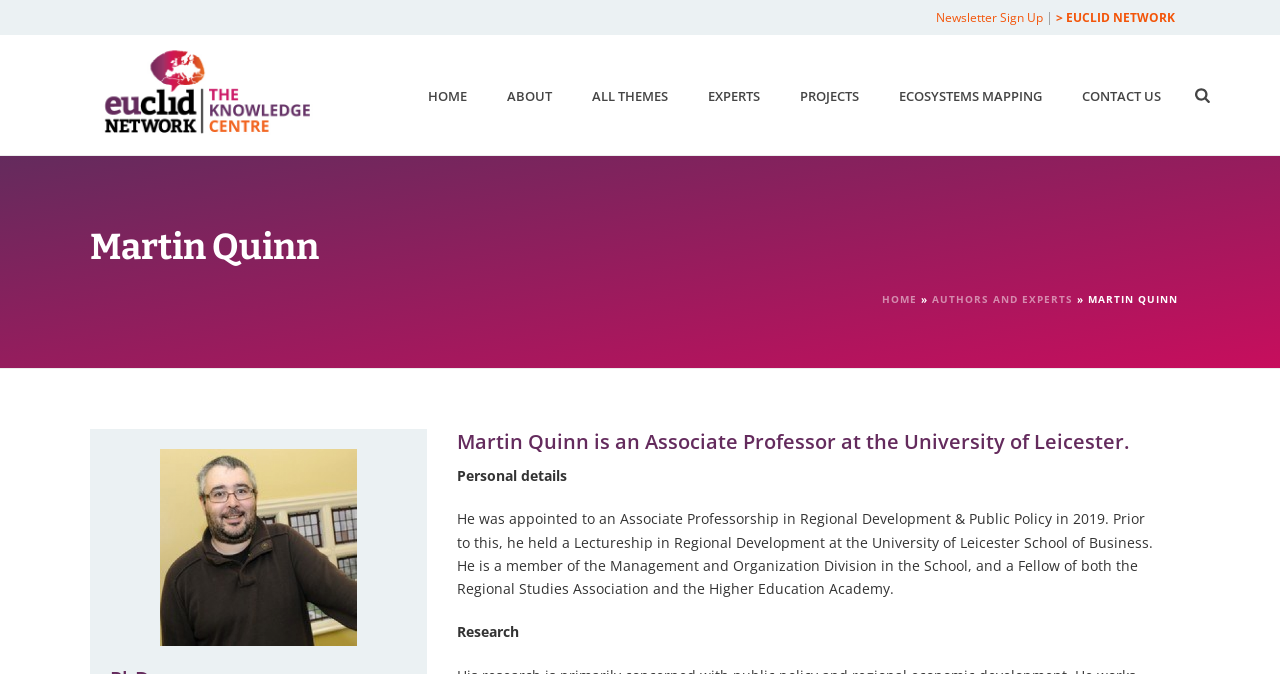Using the webpage screenshot, locate the HTML element that fits the following description and provide its bounding box: "Ecosystems Mapping".

[0.687, 0.125, 0.83, 0.161]